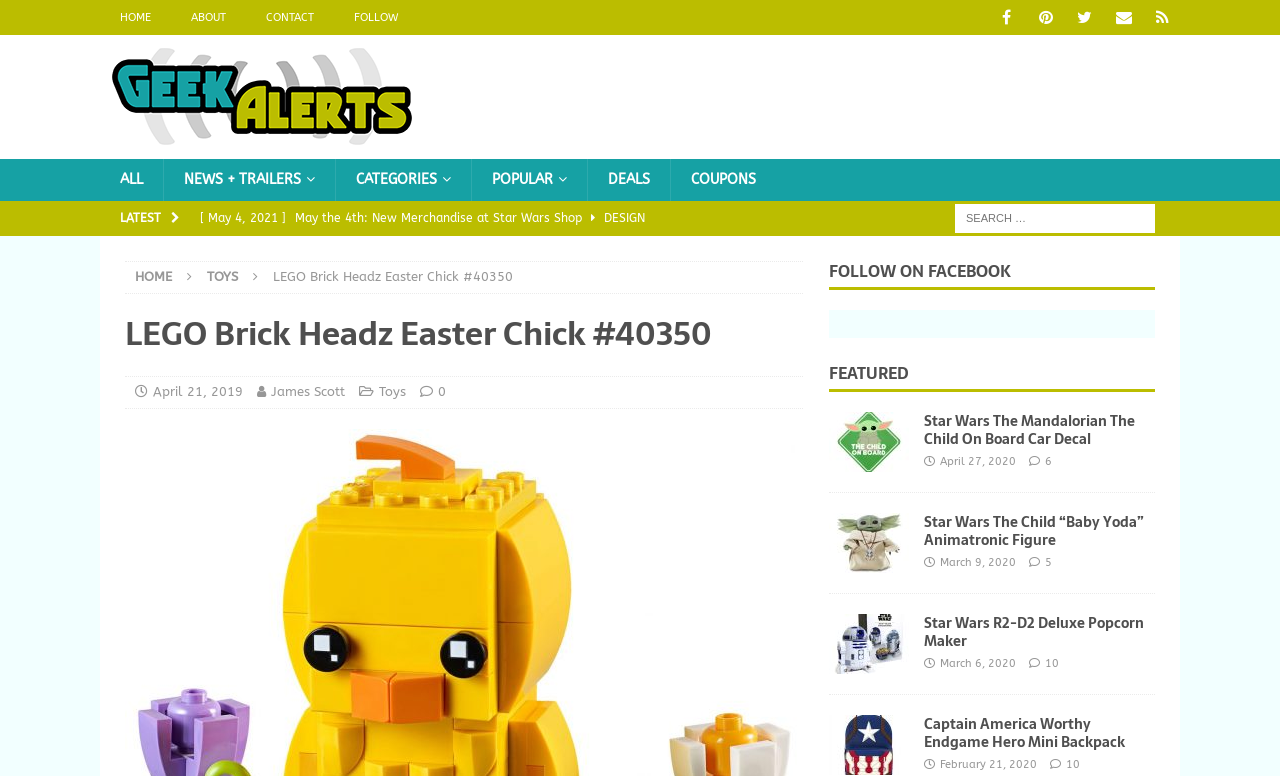What is the name of the website?
Look at the image and answer with only one word or phrase.

GeekAlerts